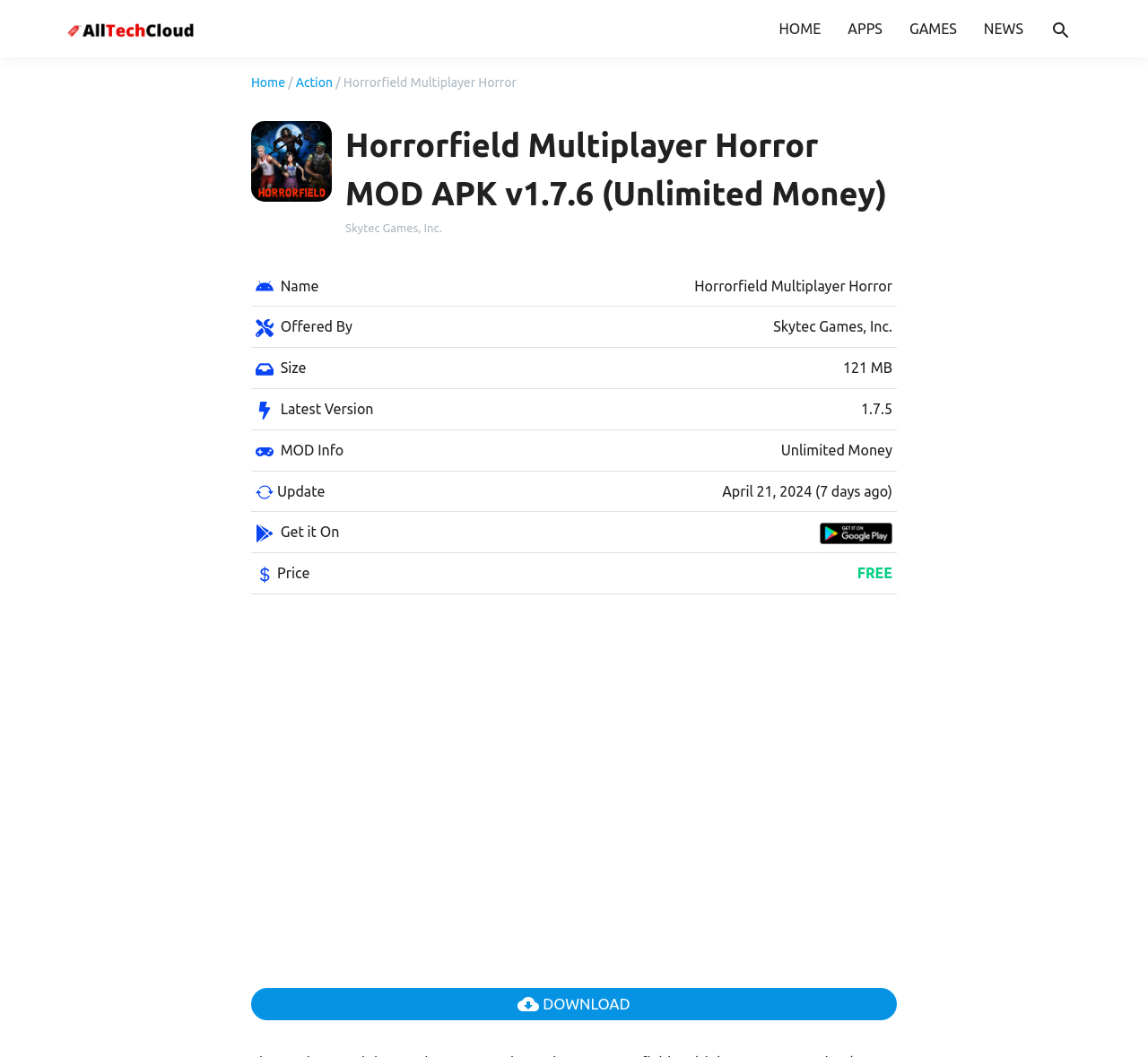Determine the bounding box coordinates of the section I need to click to execute the following instruction: "Download the Horrorfield Multiplayer Horror MOD APK". Provide the coordinates as four float numbers between 0 and 1, i.e., [left, top, right, bottom].

[0.219, 0.934, 0.781, 0.966]